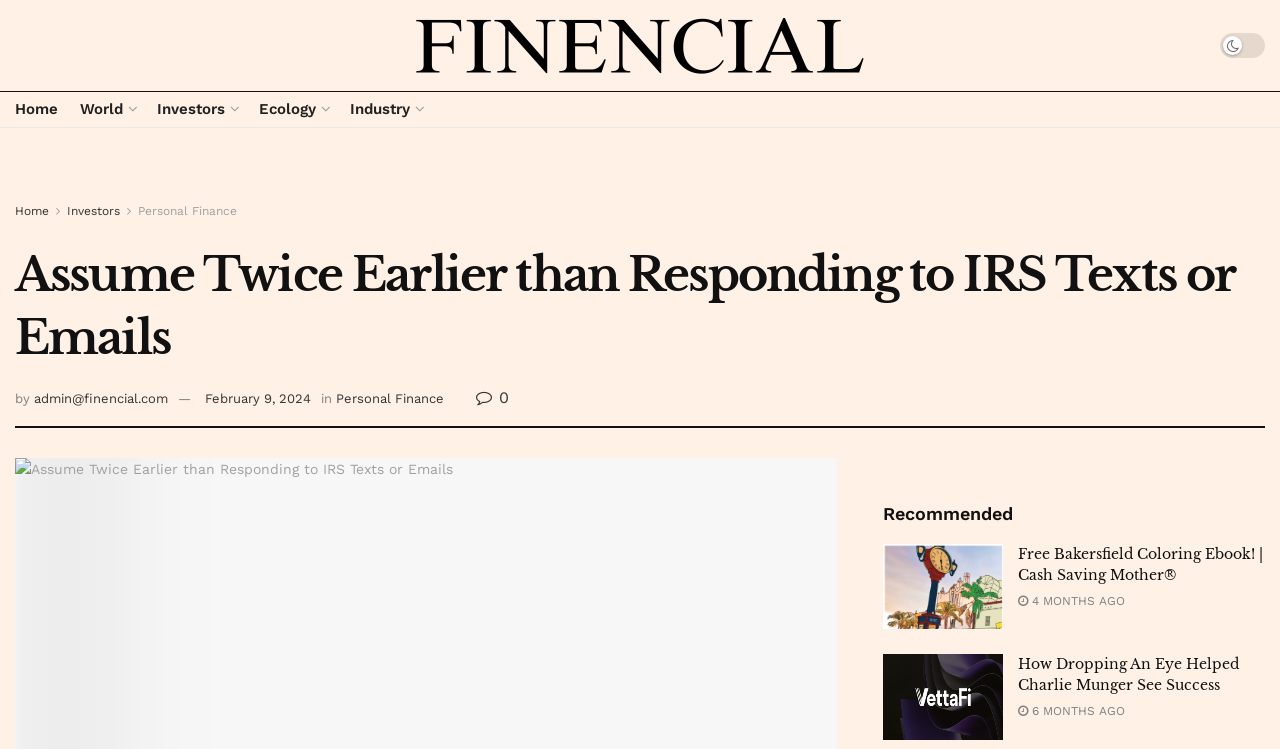Find the bounding box coordinates of the clickable area that will achieve the following instruction: "go to Finencial homepage".

[0.324, 0.023, 0.676, 0.098]